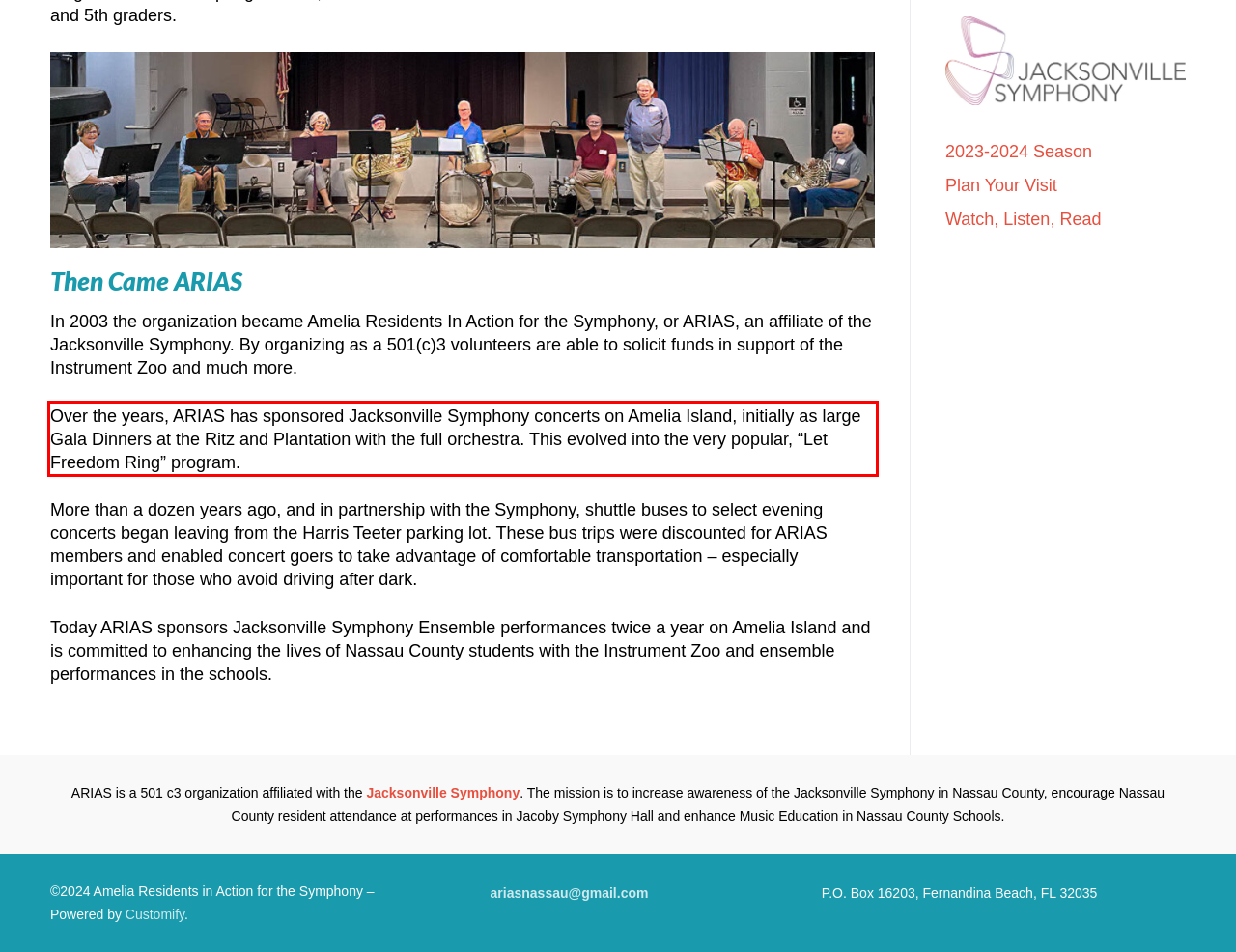Please look at the webpage screenshot and extract the text enclosed by the red bounding box.

Over the years, ARIAS has sponsored Jacksonville Symphony concerts on Amelia Island, initially as large Gala Dinners at the Ritz and Plantation with the full orchestra. This evolved into the very popular, “Let Freedom Ring” program.